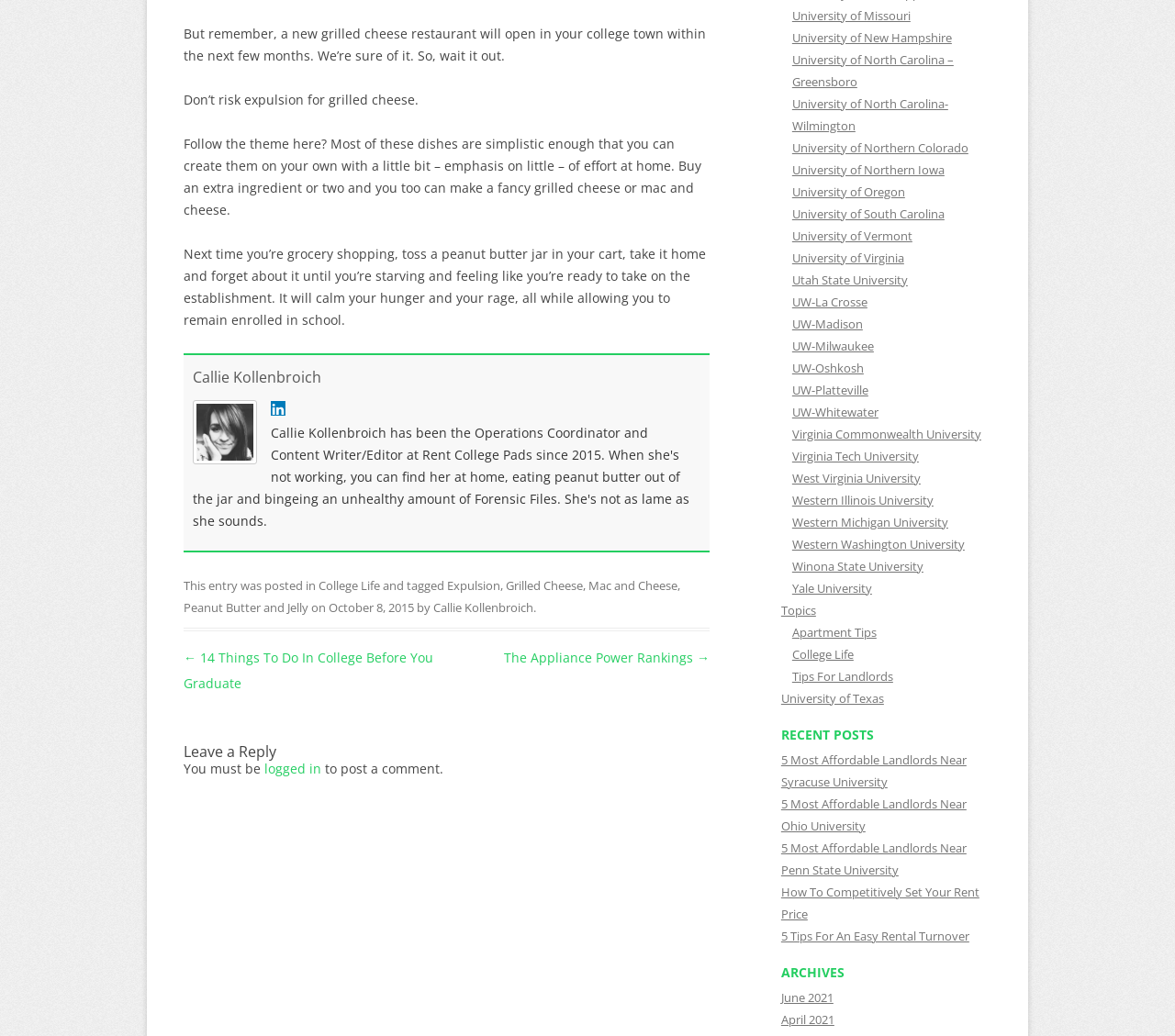Please provide the bounding box coordinates for the element that needs to be clicked to perform the instruction: "Visit the Instagram page". The coordinates must consist of four float numbers between 0 and 1, formatted as [left, top, right, bottom].

None